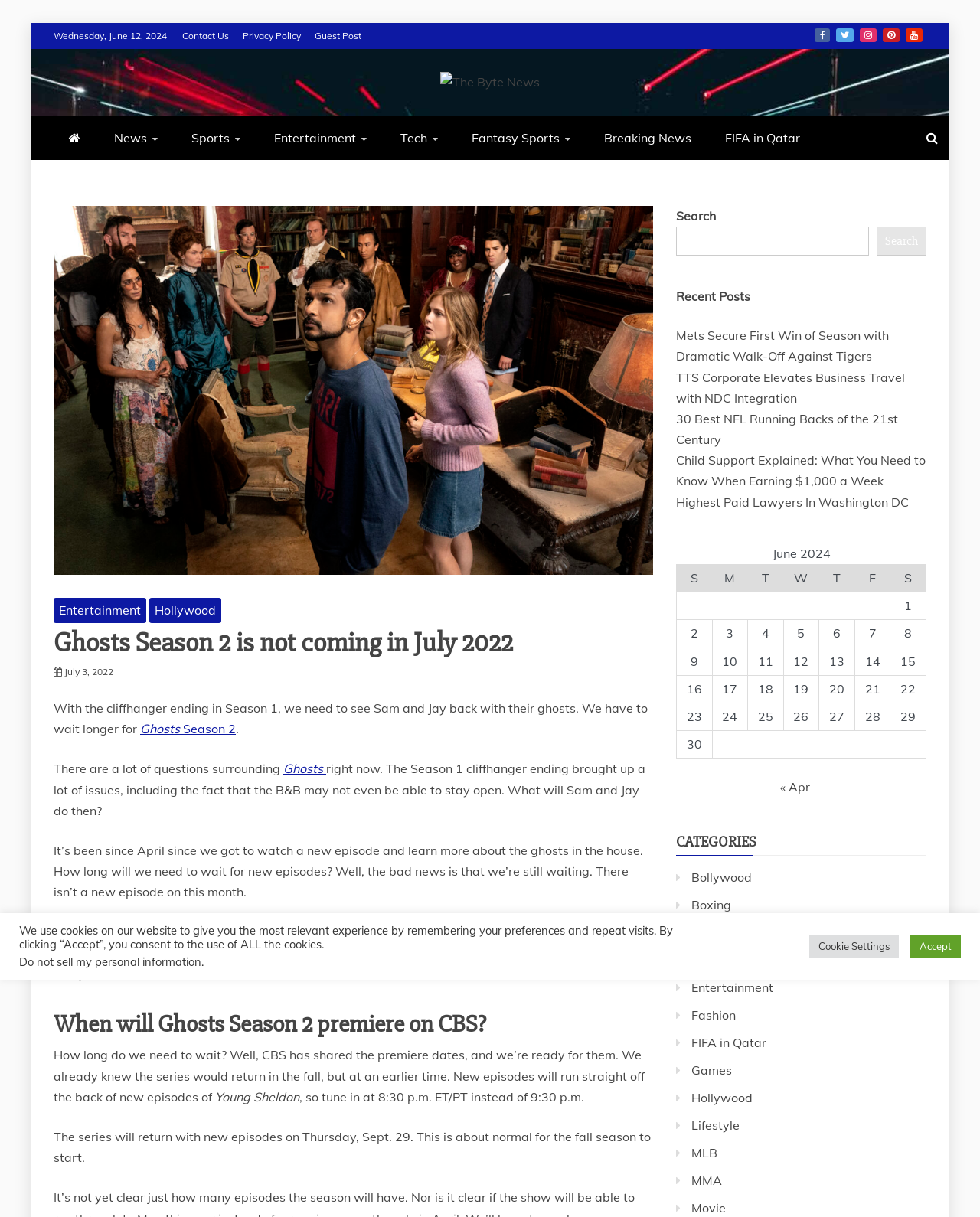Using the format (top-left x, top-left y, bottom-right x, bottom-right y), and given the element description, identify the bounding box coordinates within the screenshot: Privacy Policy

[0.248, 0.025, 0.307, 0.034]